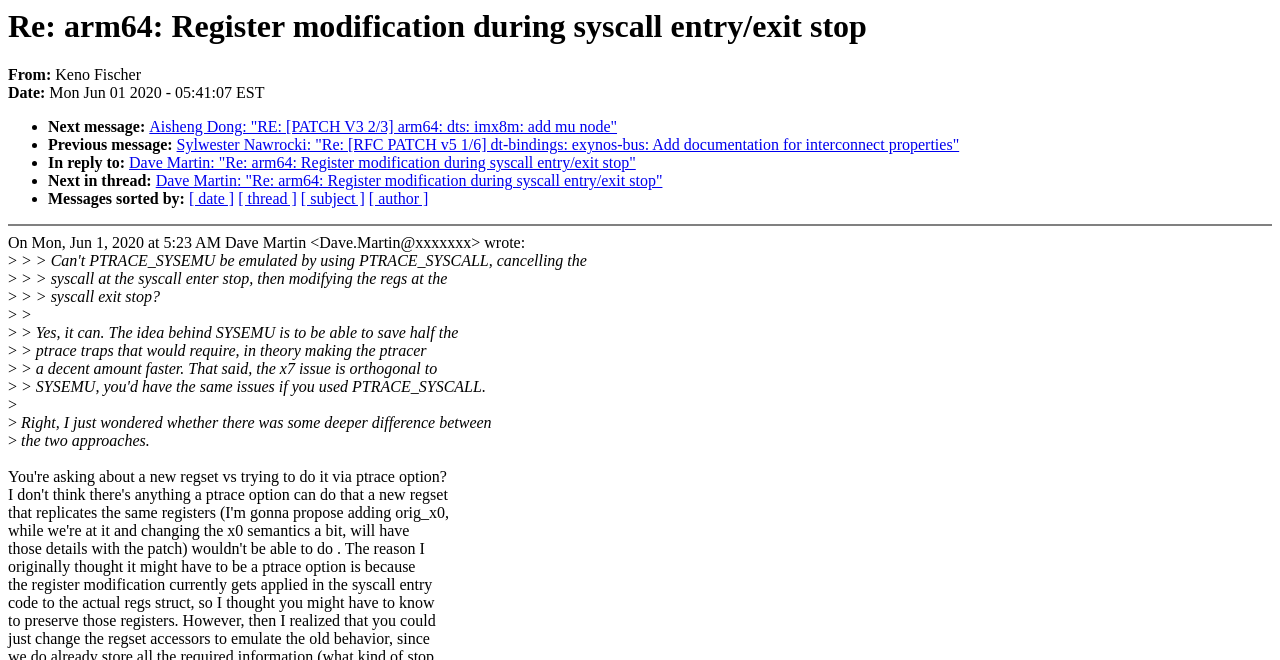Determine the bounding box of the UI component based on this description: "[ thread ]". The bounding box coordinates should be four float values between 0 and 1, i.e., [left, top, right, bottom].

[0.186, 0.289, 0.232, 0.314]